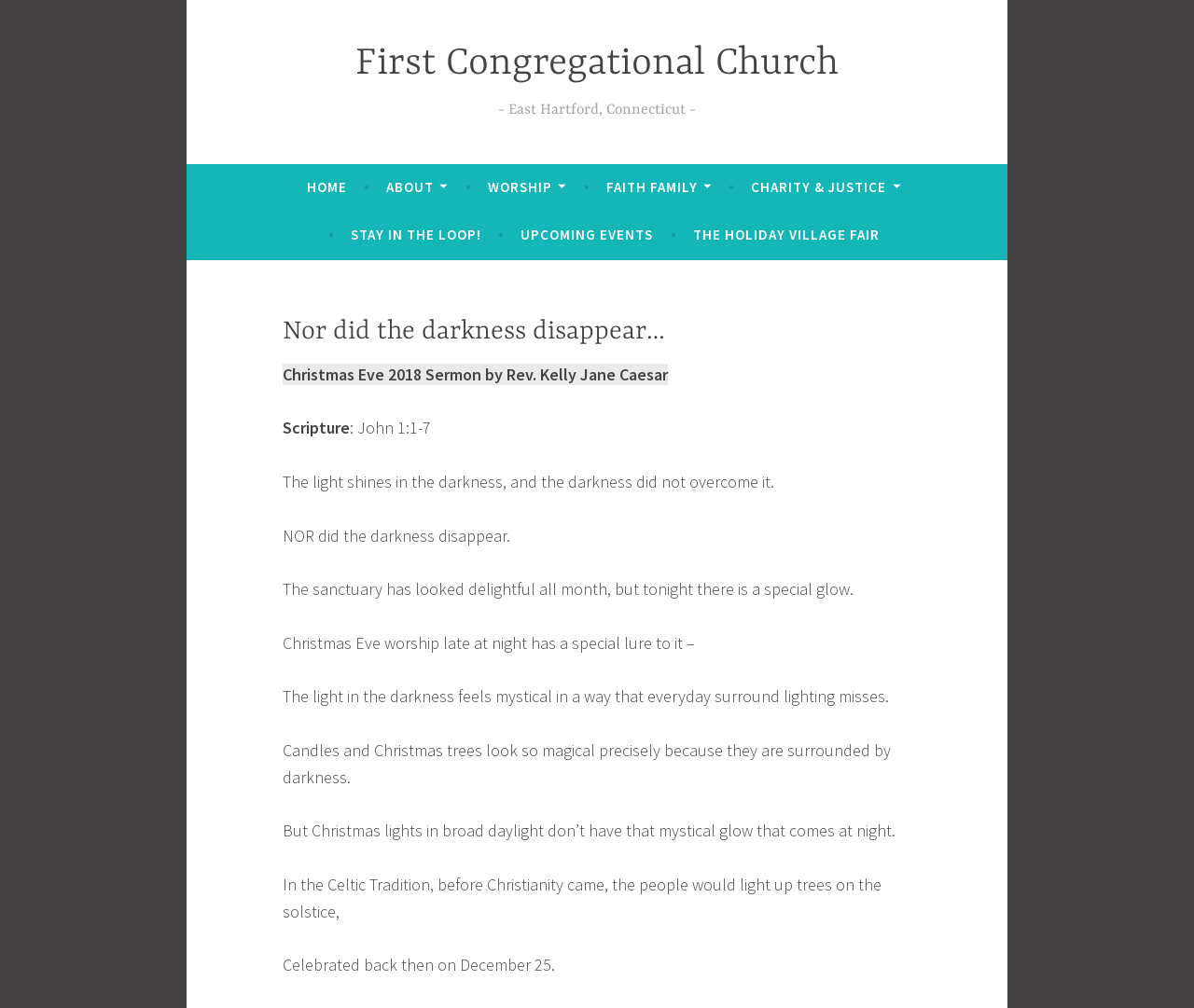Identify the bounding box coordinates for the region to click in order to carry out this instruction: "Explore the 'CHARITY & JUSTICE' section". Provide the coordinates using four float numbers between 0 and 1, formatted as [left, top, right, bottom].

[0.629, 0.17, 0.754, 0.203]